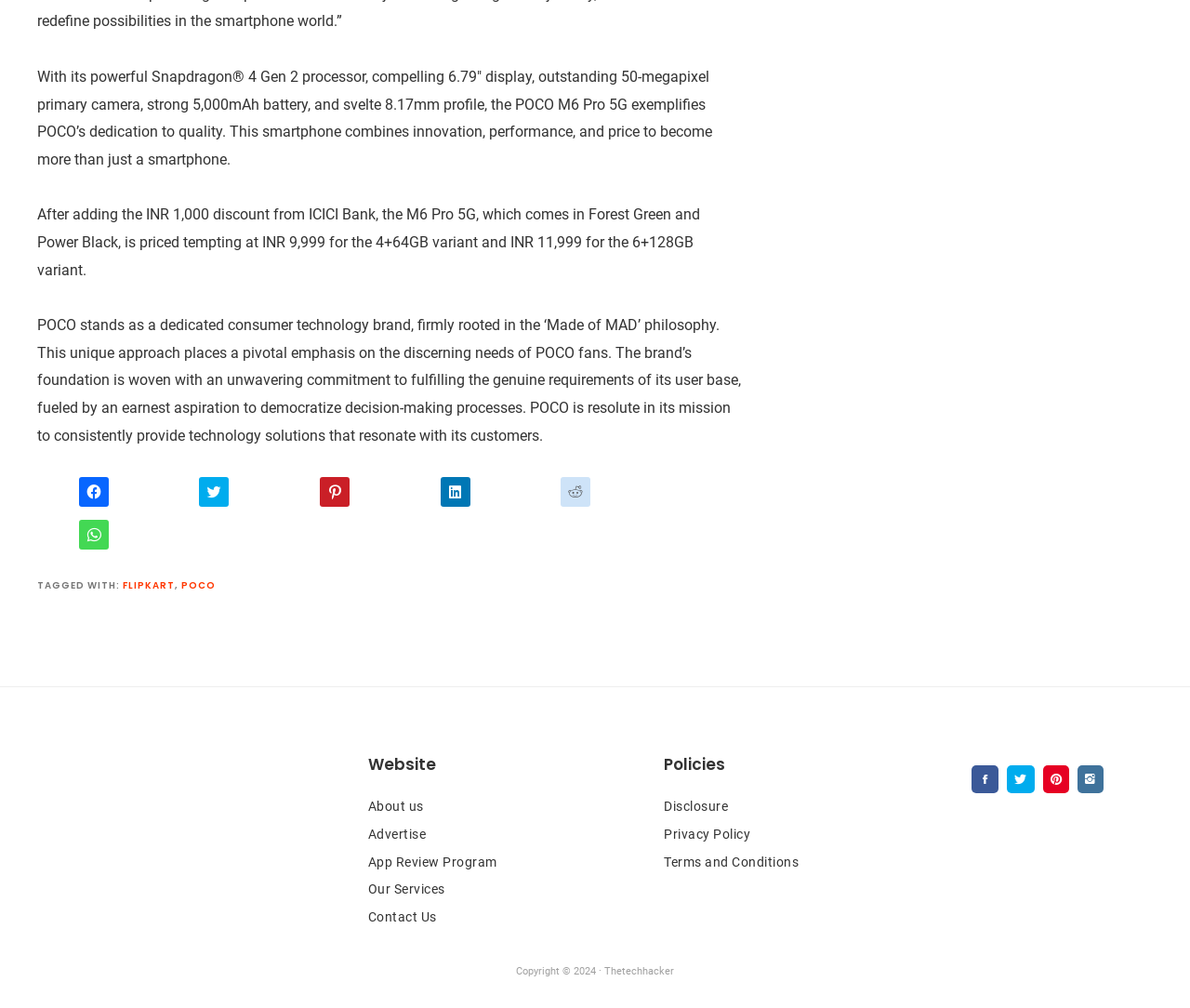Locate the bounding box coordinates of the element to click to perform the following action: 'View Disclosure policy'. The coordinates should be given as four float values between 0 and 1, in the form of [left, top, right, bottom].

[0.558, 0.793, 0.612, 0.808]